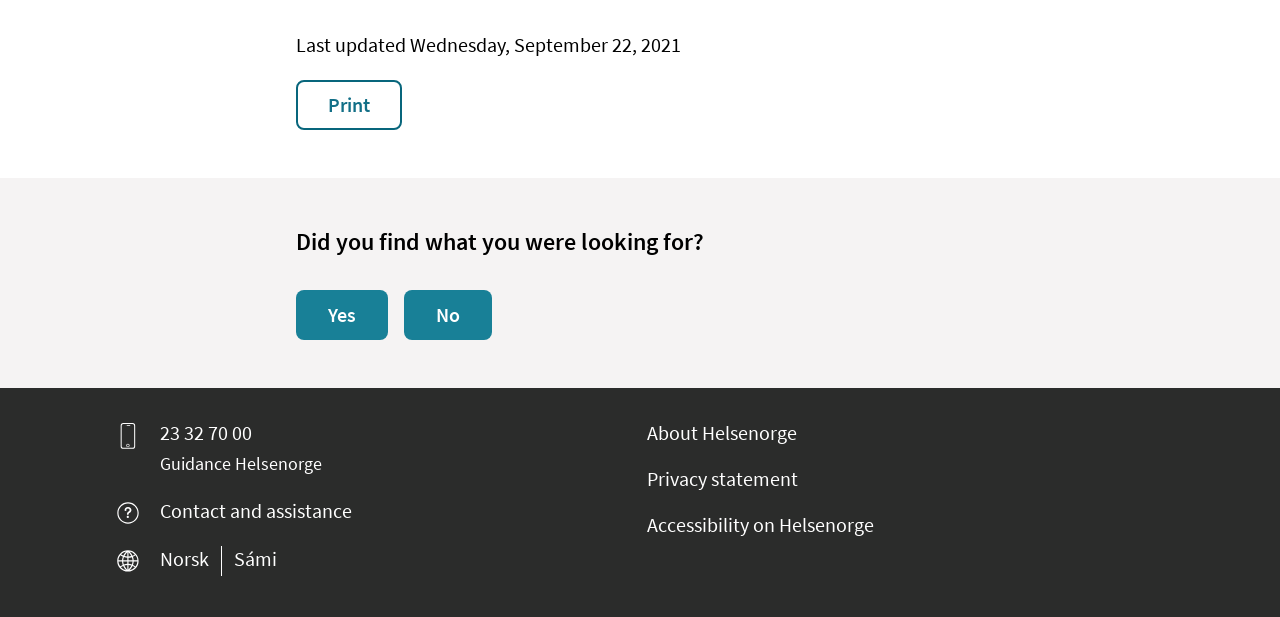Find the bounding box coordinates for the element that must be clicked to complete the instruction: "Print the page". The coordinates should be four float numbers between 0 and 1, indicated as [left, top, right, bottom].

[0.231, 0.13, 0.314, 0.211]